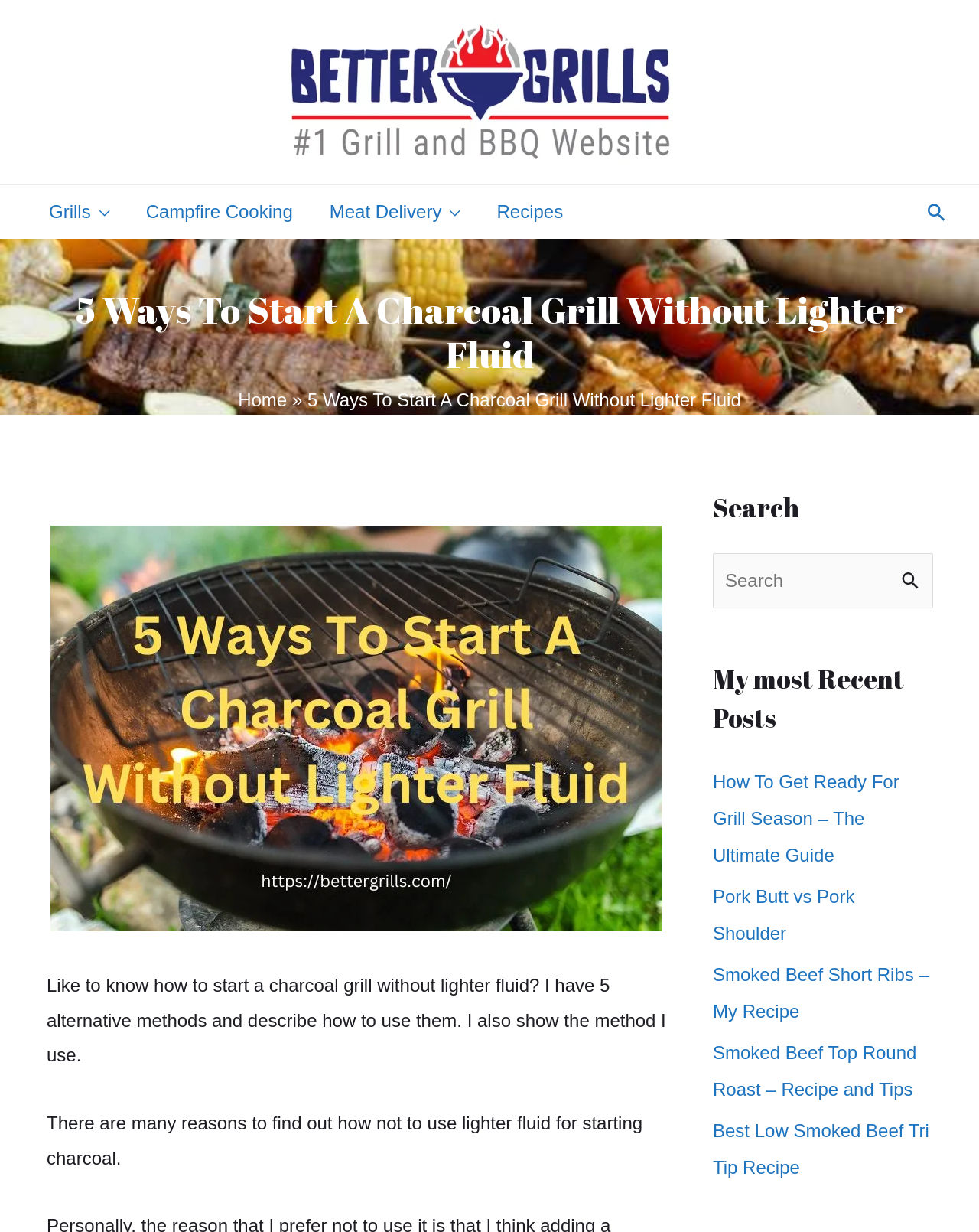Locate the bounding box coordinates of the area that needs to be clicked to fulfill the following instruction: "Click the 'Recipes' link". The coordinates should be in the format of four float numbers between 0 and 1, namely [left, top, right, bottom].

[0.489, 0.15, 0.594, 0.194]